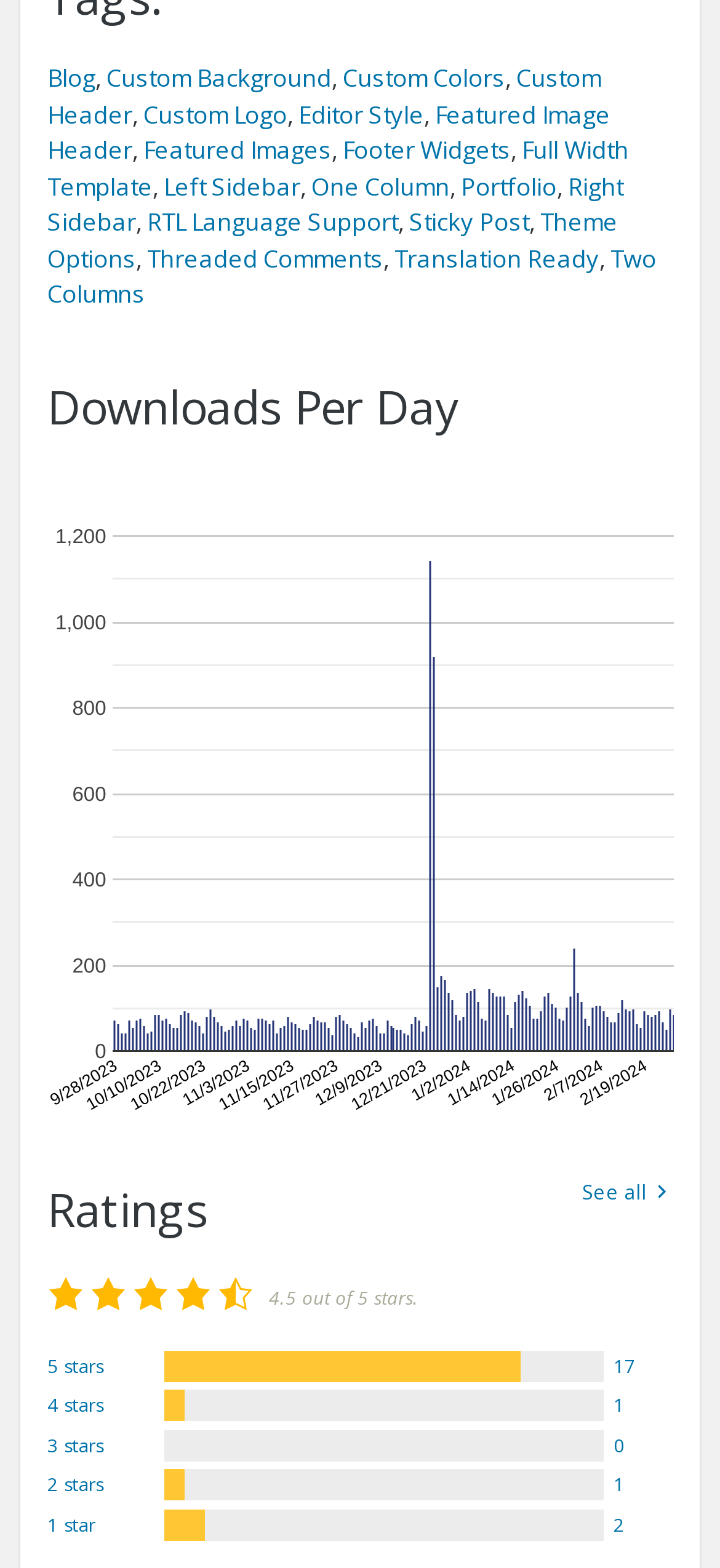Find the bounding box coordinates for the HTML element specified by: "RTL Language Support".

[0.204, 0.131, 0.553, 0.152]